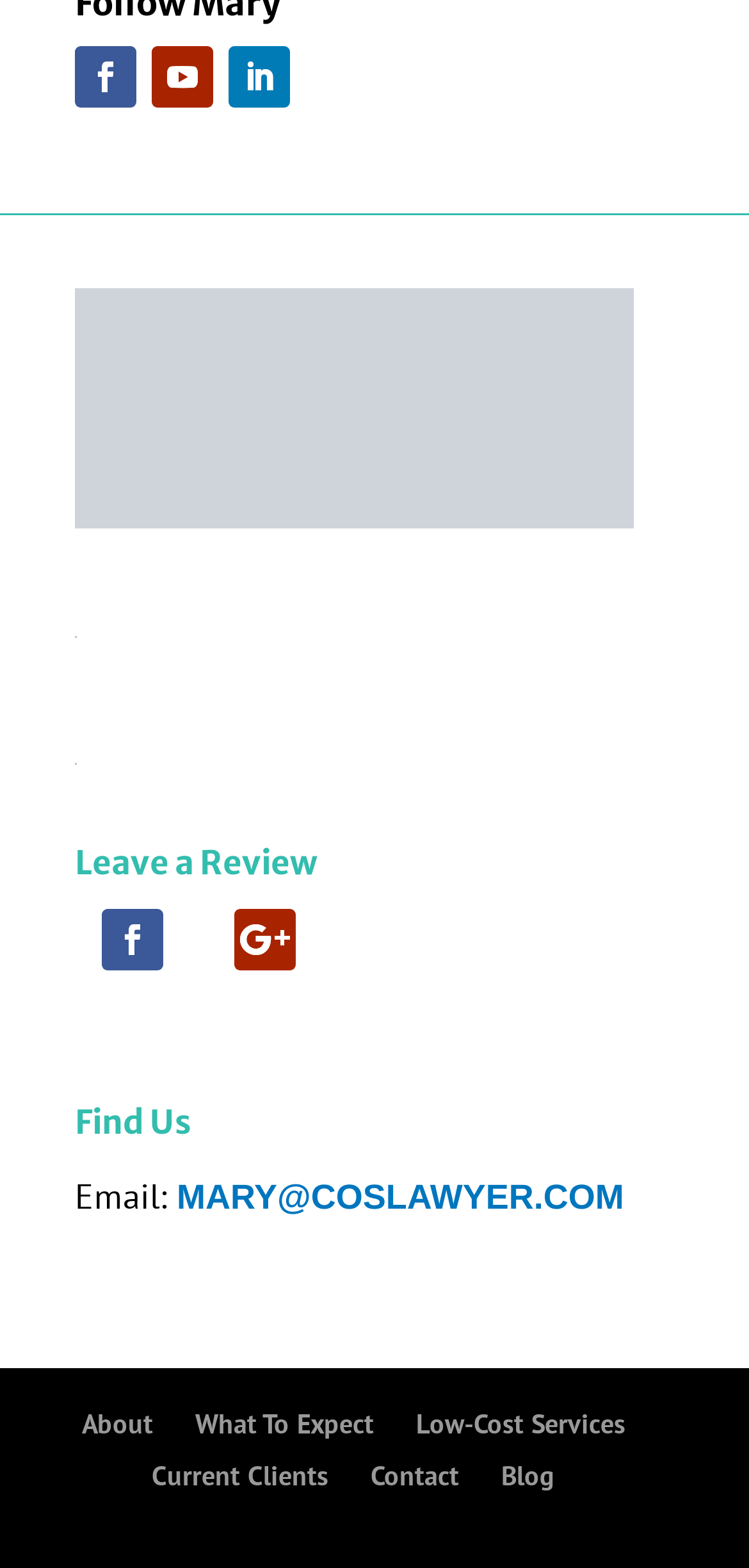Specify the bounding box coordinates of the element's area that should be clicked to execute the given instruction: "Send an email to MARY@COSLAWYER.COM". The coordinates should be four float numbers between 0 and 1, i.e., [left, top, right, bottom].

[0.236, 0.748, 0.833, 0.777]